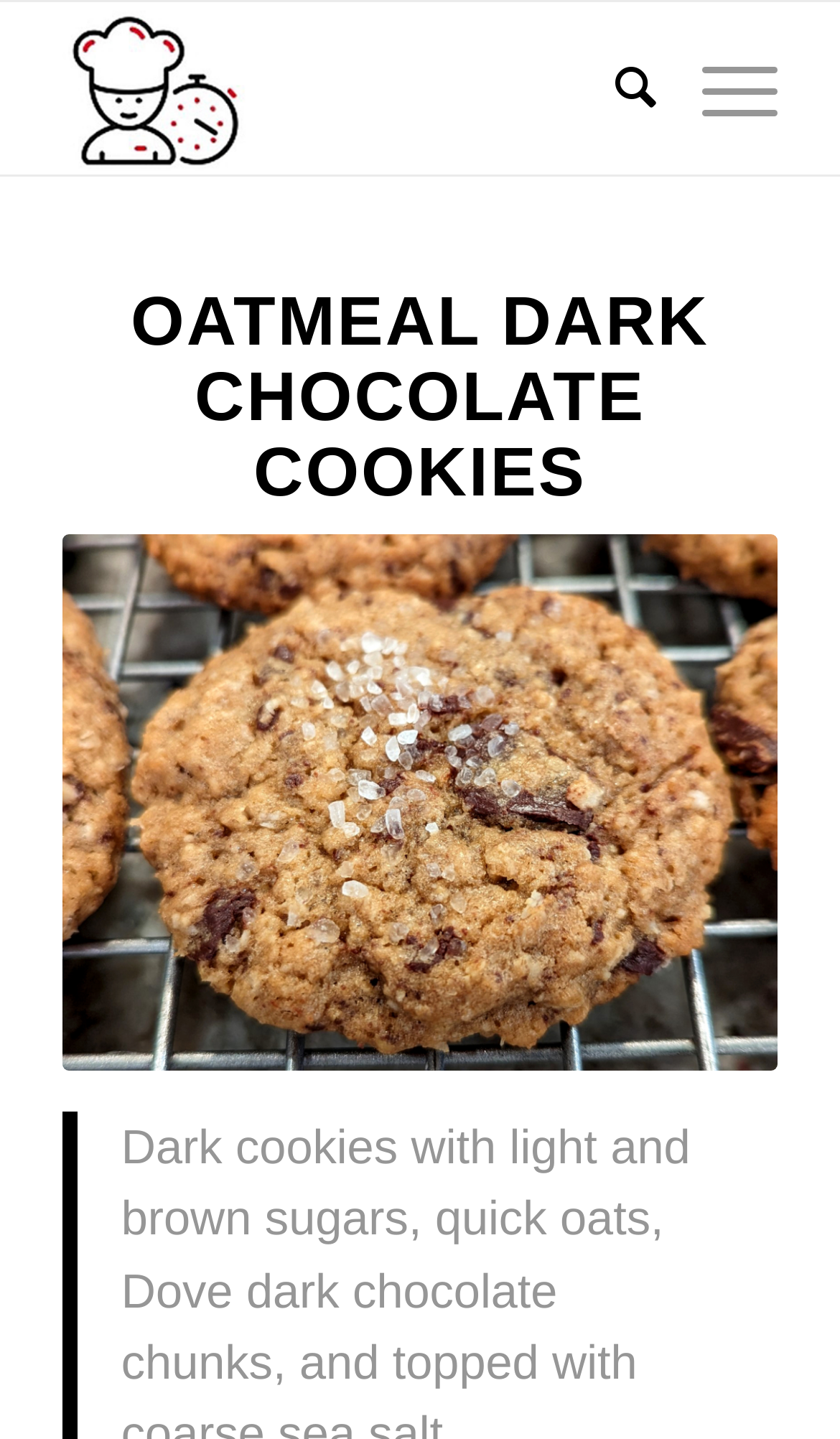Is there a search function on the webpage?
Please look at the screenshot and answer using one word or phrase.

Yes